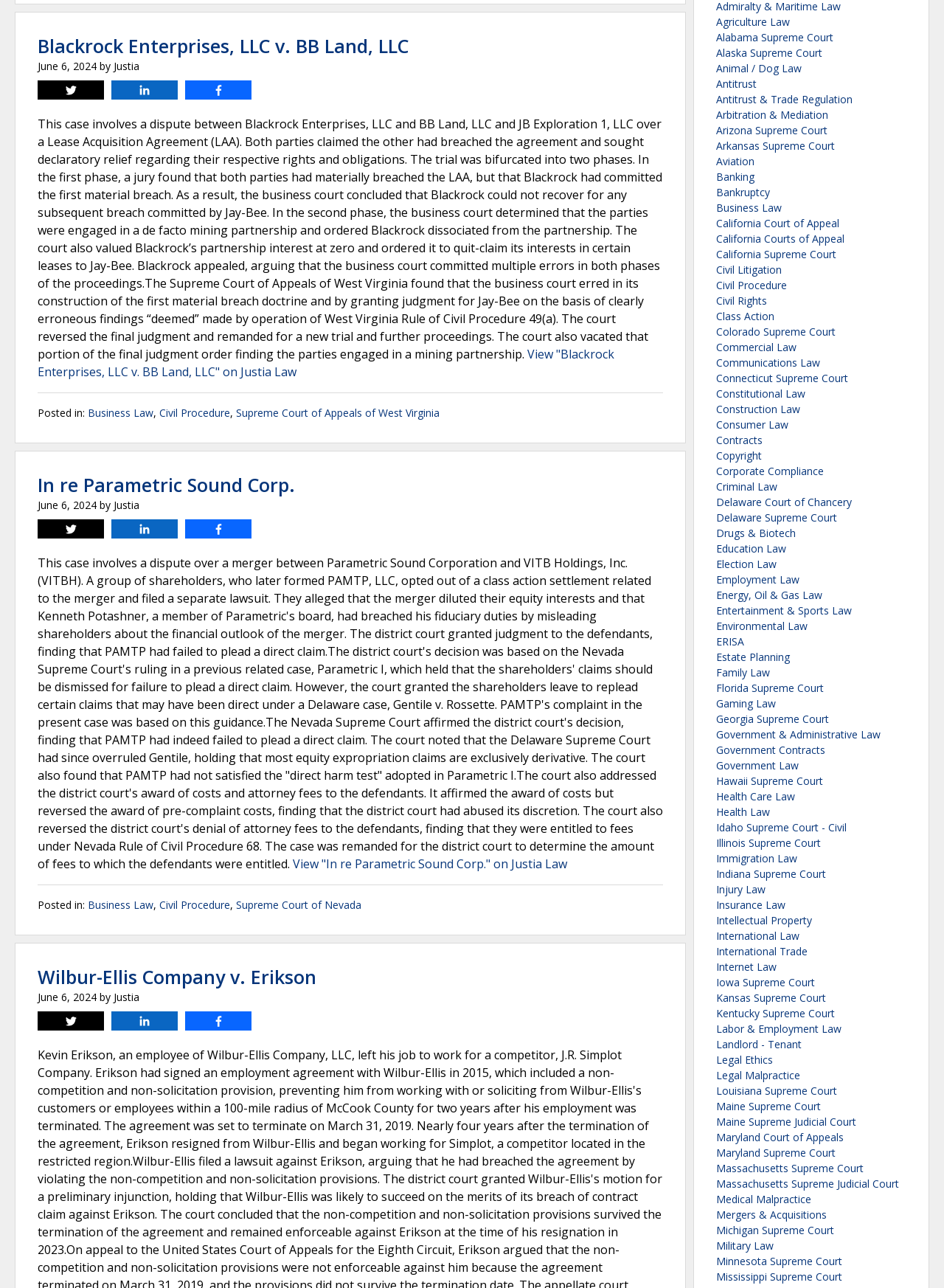Using the provided element description: "Minnesota Supreme Court", determine the bounding box coordinates of the corresponding UI element in the screenshot.

[0.759, 0.974, 0.892, 0.984]